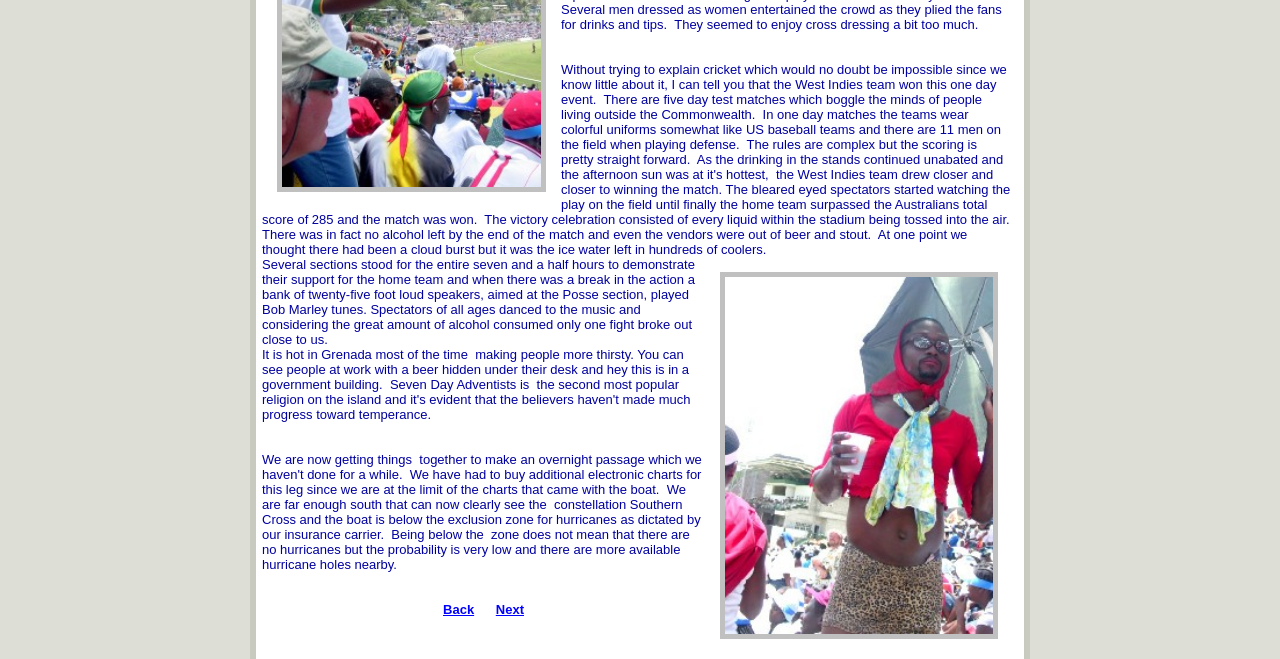From the element description Back, predict the bounding box coordinates of the UI element. The coordinates must be specified in the format (top-left x, top-left y, bottom-right x, bottom-right y) and should be within the 0 to 1 range.

[0.346, 0.914, 0.37, 0.936]